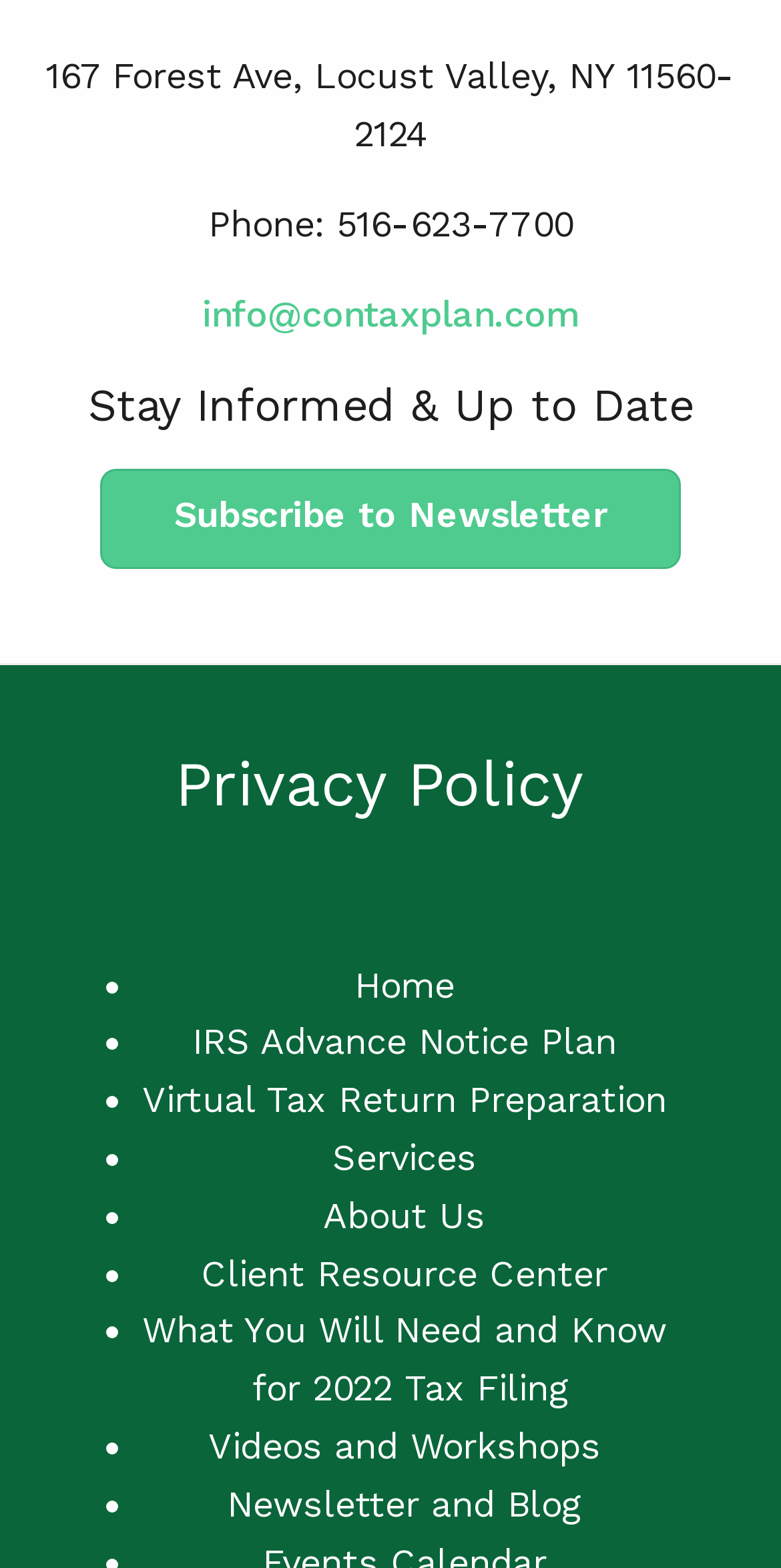Please identify the bounding box coordinates of the area I need to click to accomplish the following instruction: "Send an email".

[0.258, 0.186, 0.742, 0.213]